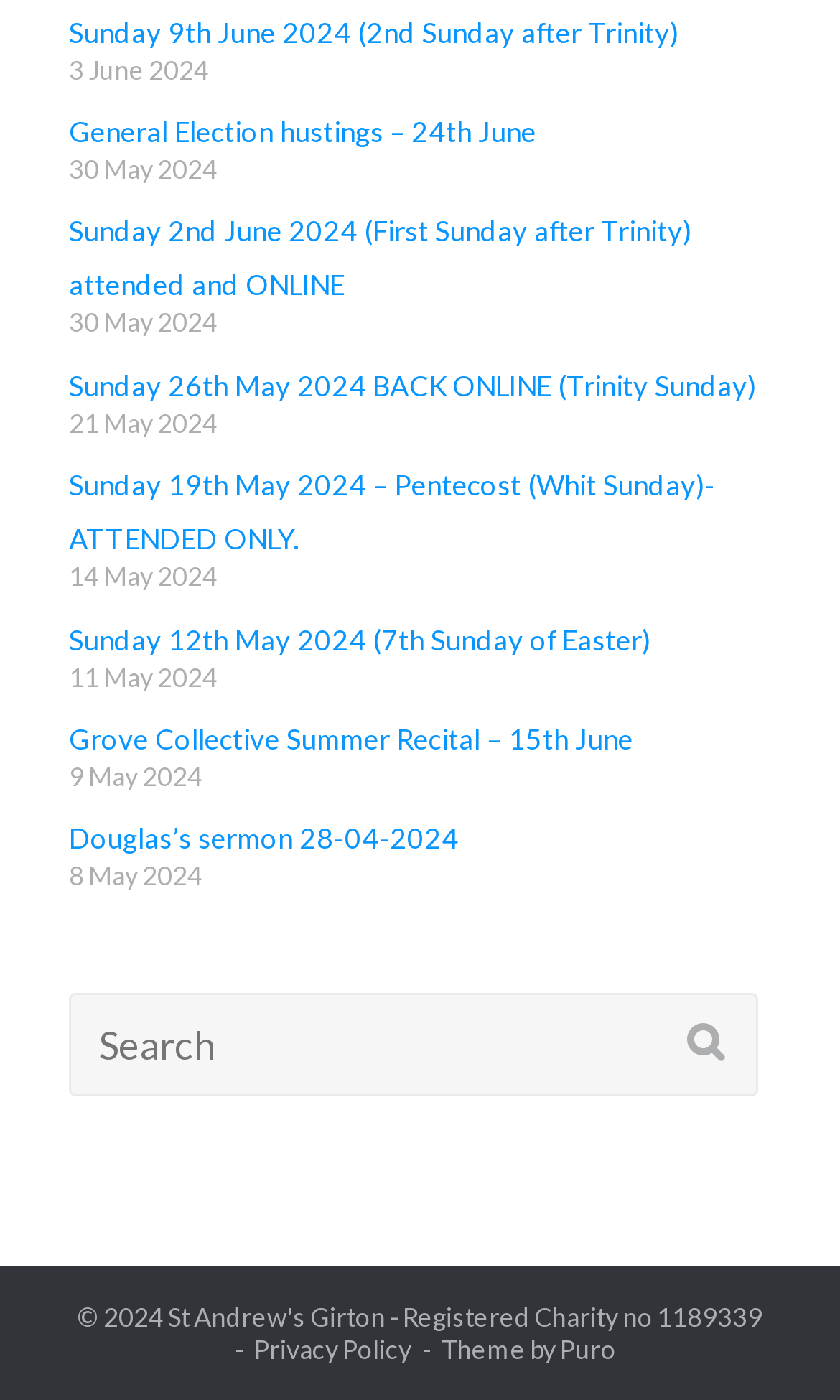Locate the bounding box coordinates of the item that should be clicked to fulfill the instruction: "Check the General Election hustings event".

[0.082, 0.082, 0.639, 0.106]